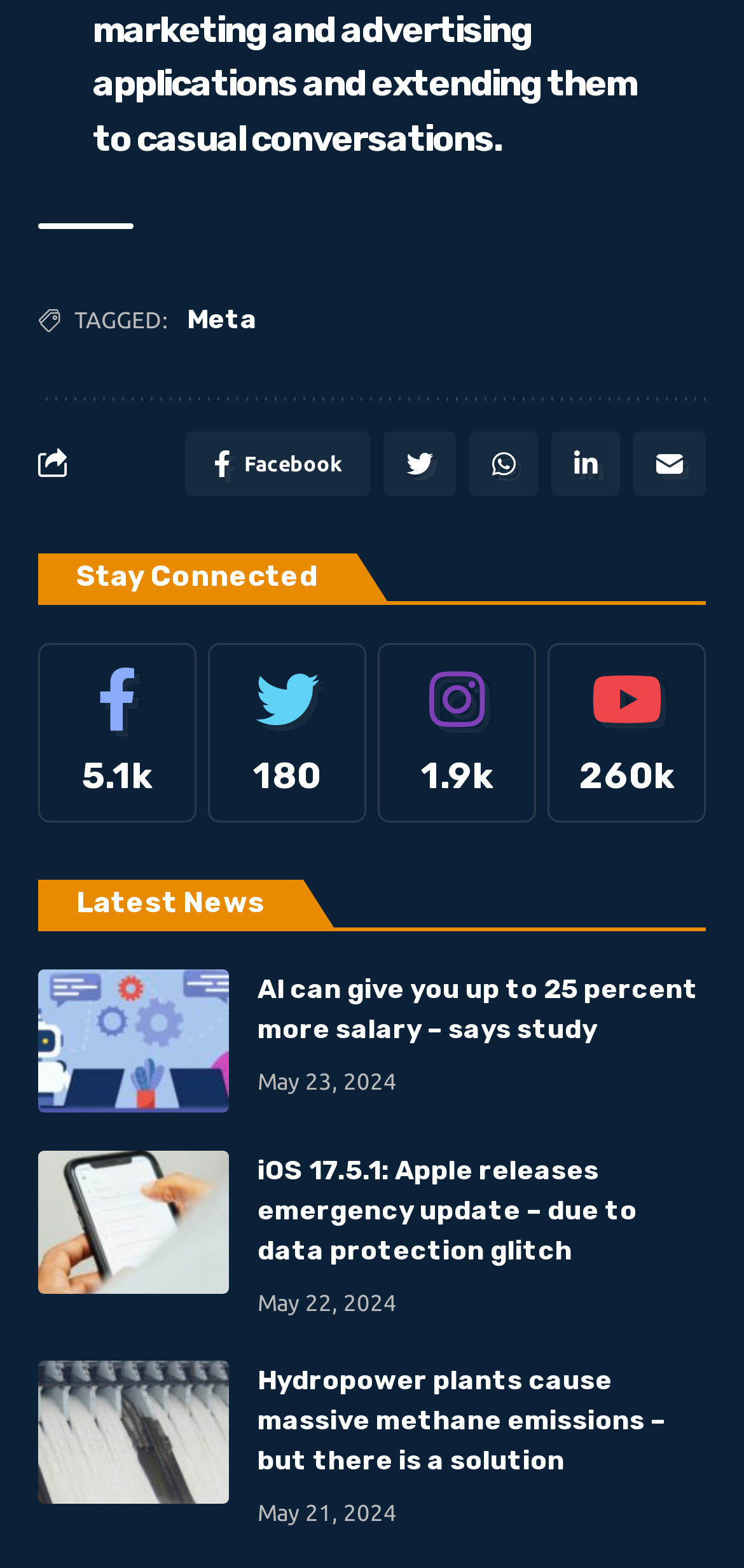Locate the bounding box coordinates of the clickable part needed for the task: "View latest news".

[0.051, 0.561, 0.408, 0.592]